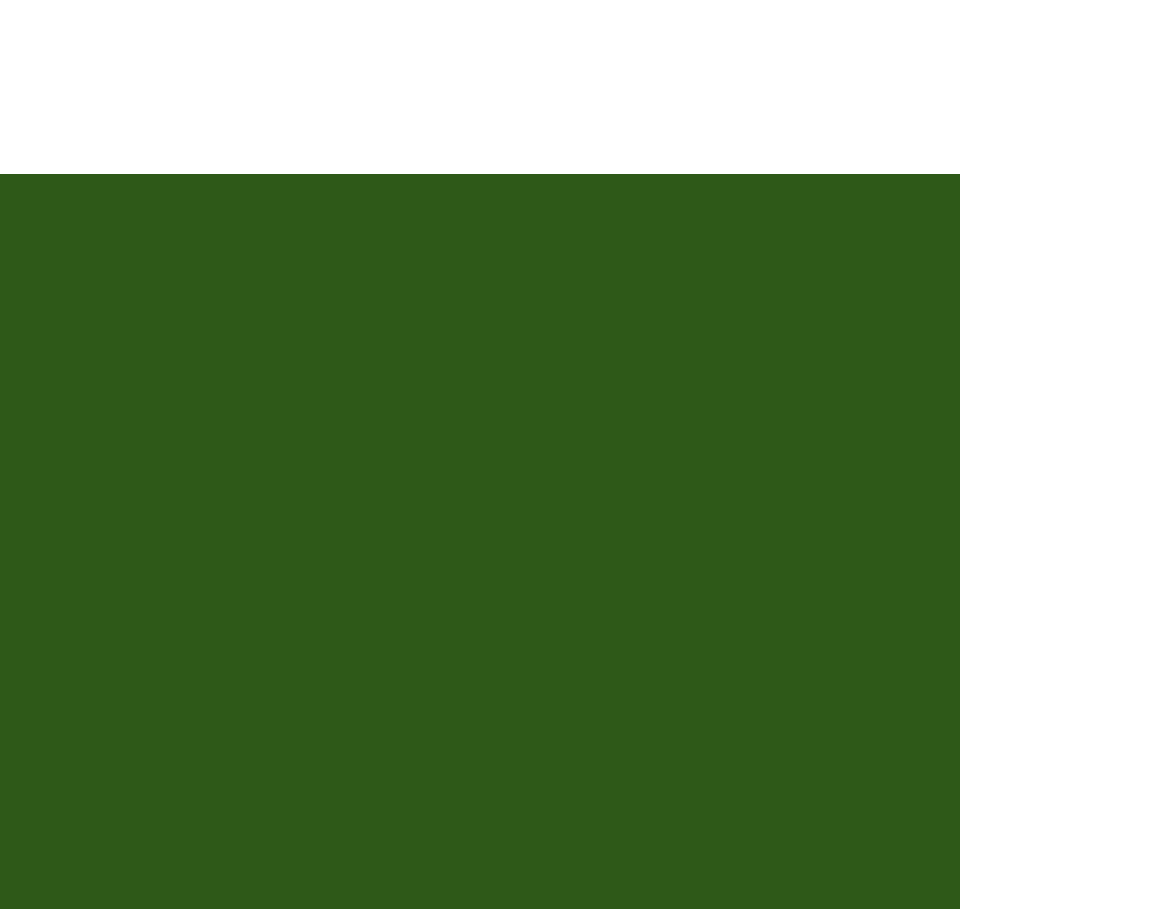Respond with a single word or phrase for the following question: 
What is the last link in the contentinfo element?

Linden Early Years Web Site